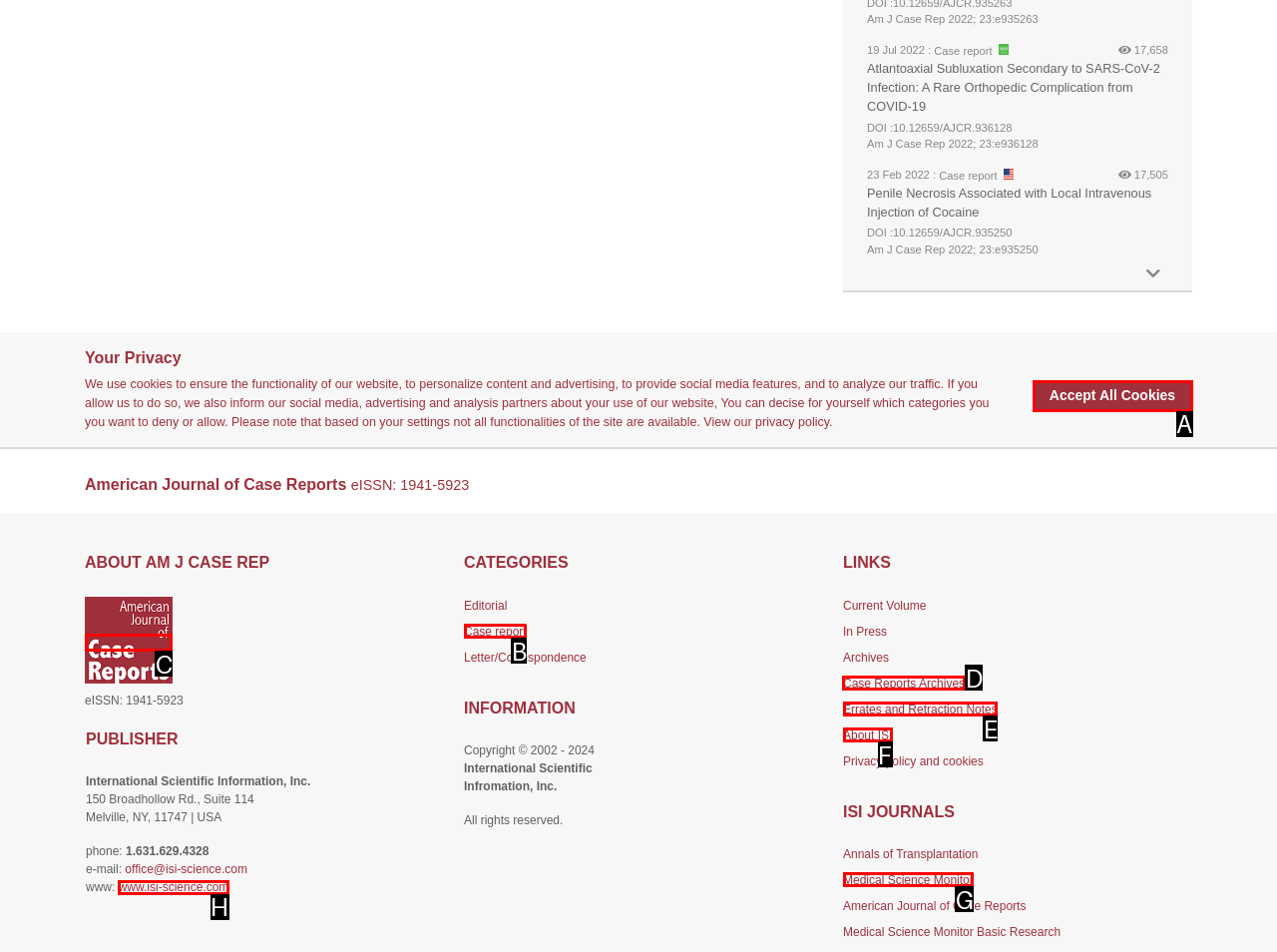Which option should be clicked to execute the task: Browse Case Reports Archives?
Reply with the letter of the chosen option.

D